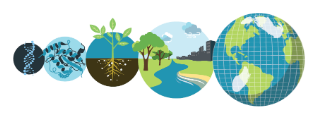Answer briefly with one word or phrase:
What is symbolized by the globe with a grid pattern?

Global environmental monitoring